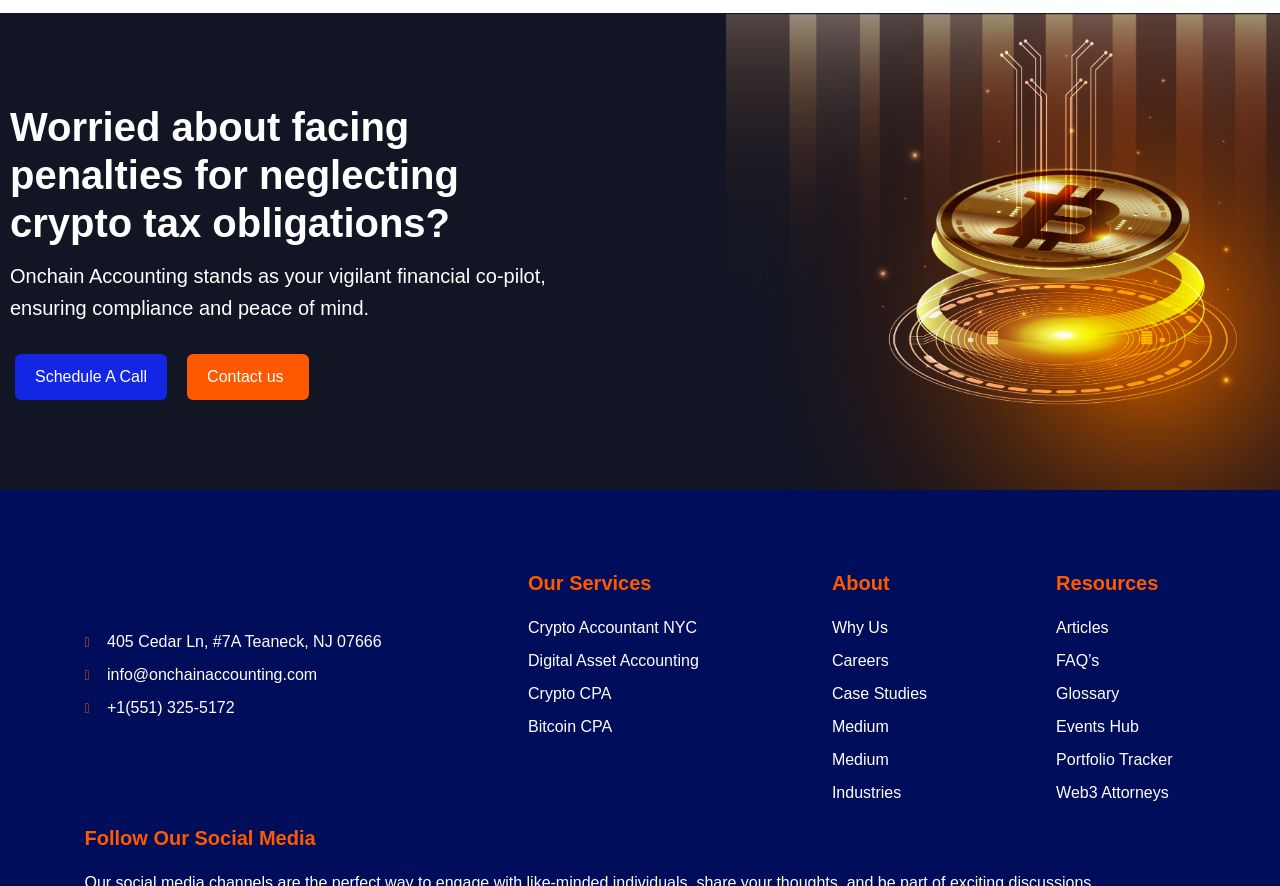Please identify the bounding box coordinates of the element's region that needs to be clicked to fulfill the following instruction: "Learn about crypto accountant NYC". The bounding box coordinates should consist of four float numbers between 0 and 1, i.e., [left, top, right, bottom].

[0.413, 0.695, 0.63, 0.722]